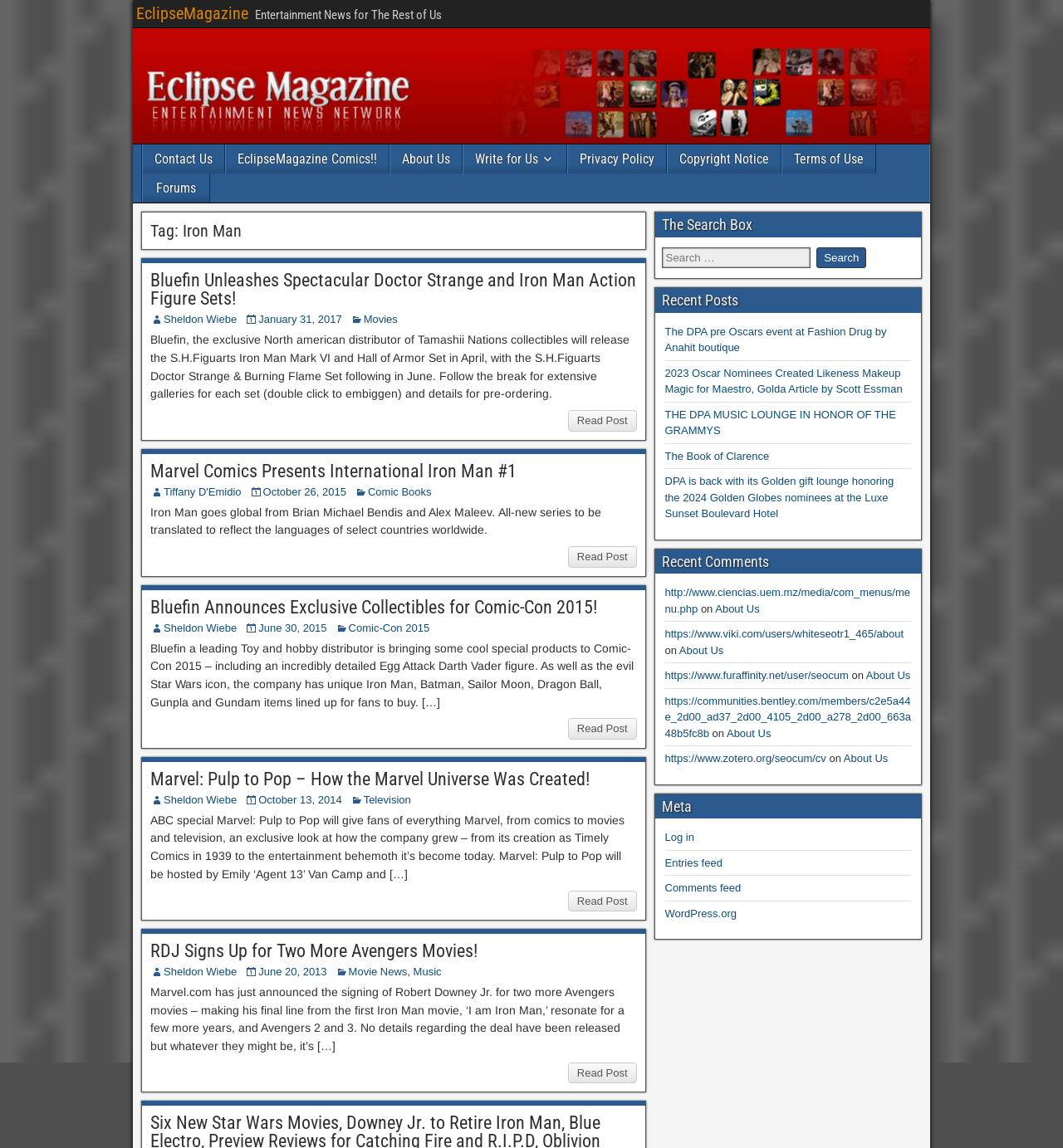Please identify the bounding box coordinates of the area that needs to be clicked to follow this instruction: "Search for something".

[0.622, 0.215, 0.762, 0.234]